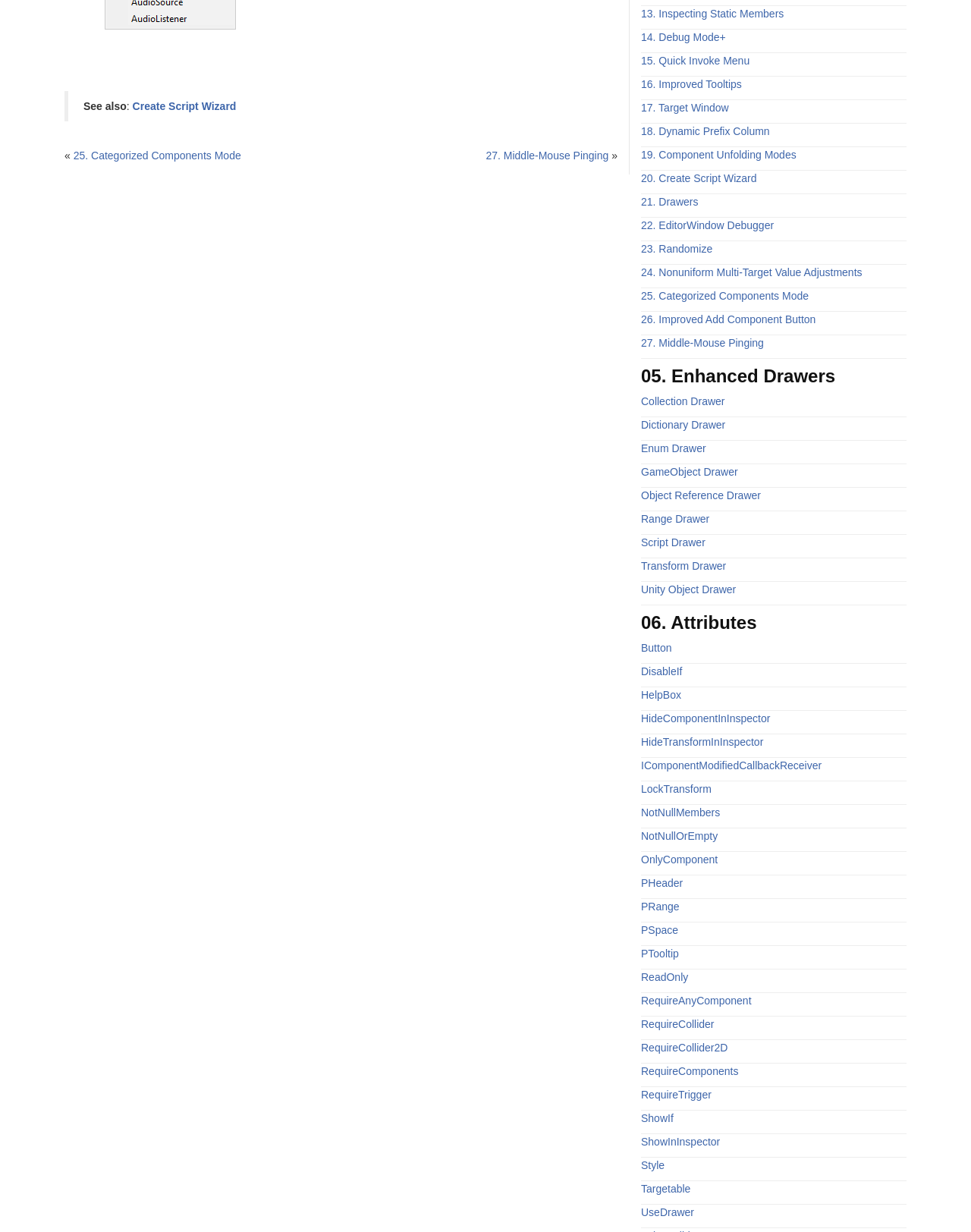Consider the image and give a detailed and elaborate answer to the question: 
How many links are there in the '05. Enhanced Drawers' section?

The '05. Enhanced Drawers' section contains 9 links, including 'Collection Drawer', 'Dictionary Drawer', and others, which are related to enhanced drawers in Unity.